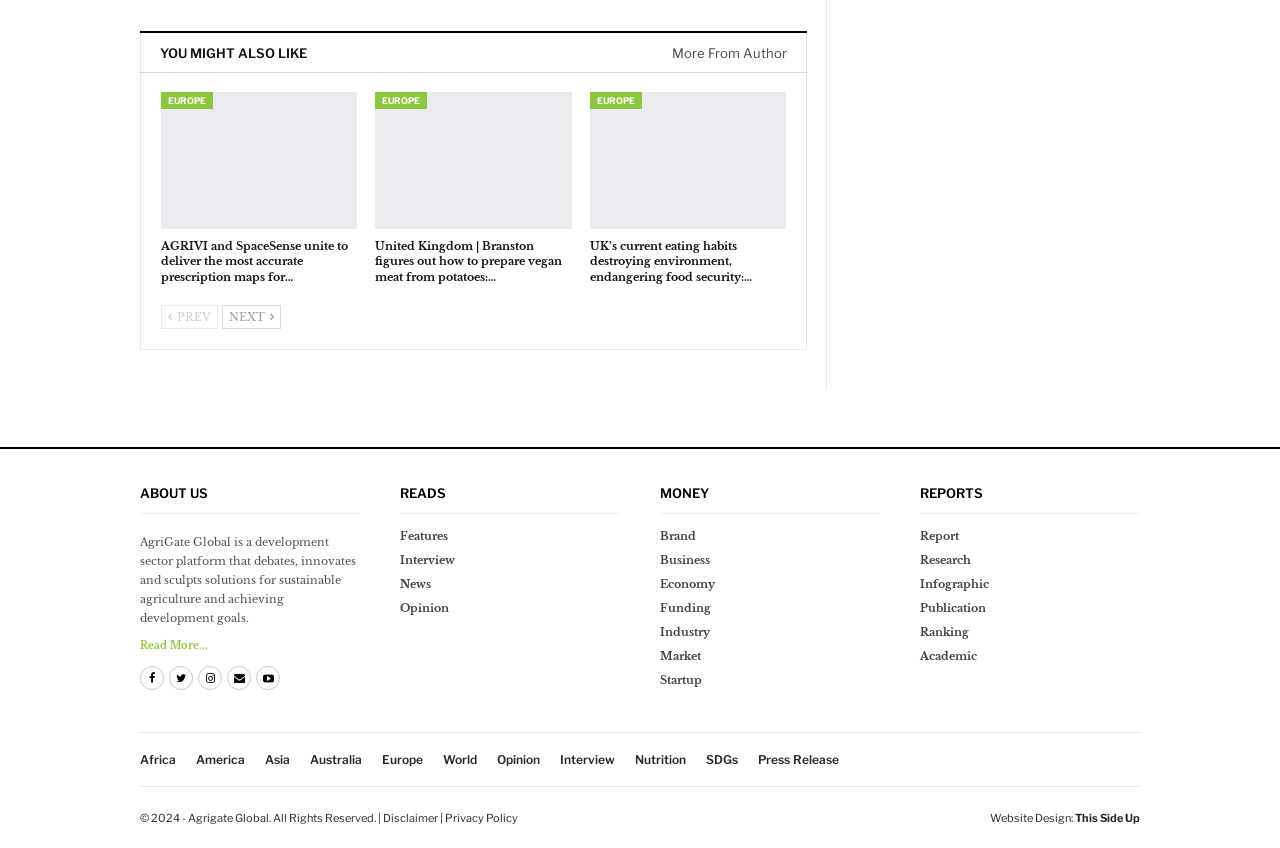Identify the bounding box coordinates of the region I need to click to complete this instruction: "Go to 'EUROPE'".

[0.126, 0.108, 0.166, 0.128]